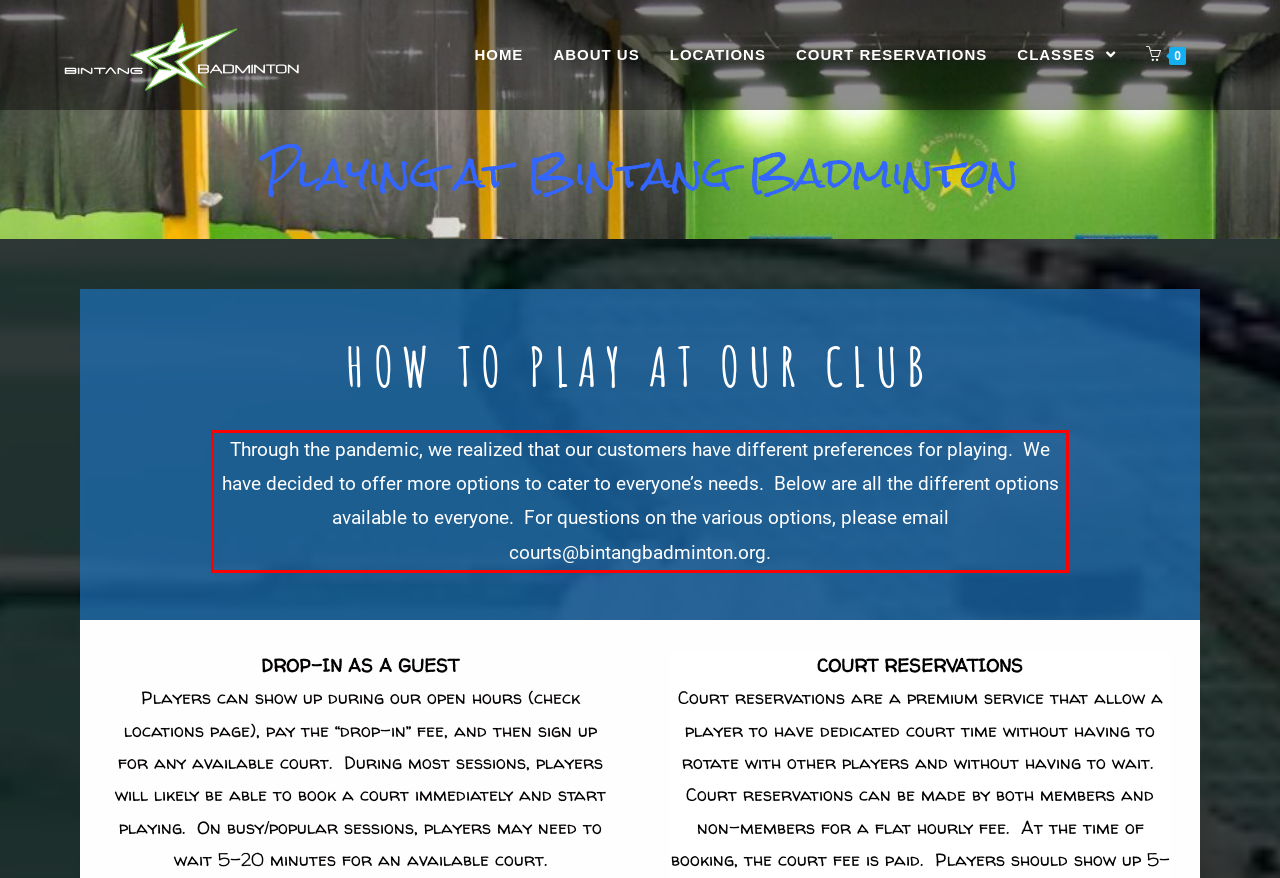You are provided with a screenshot of a webpage that includes a UI element enclosed in a red rectangle. Extract the text content inside this red rectangle.

Through the pandemic, we realized that our customers have different preferences for playing. We have decided to offer more options to cater to everyone’s needs. Below are all the different options available to everyone. For questions on the various options, please email courts@bintangbadminton.org.